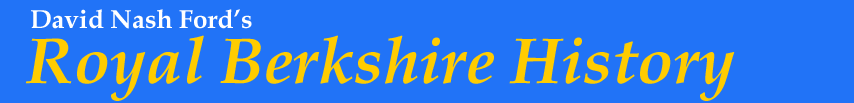What colors are used in the title design?
Based on the visual content, answer with a single word or a brief phrase.

Blue and yellow